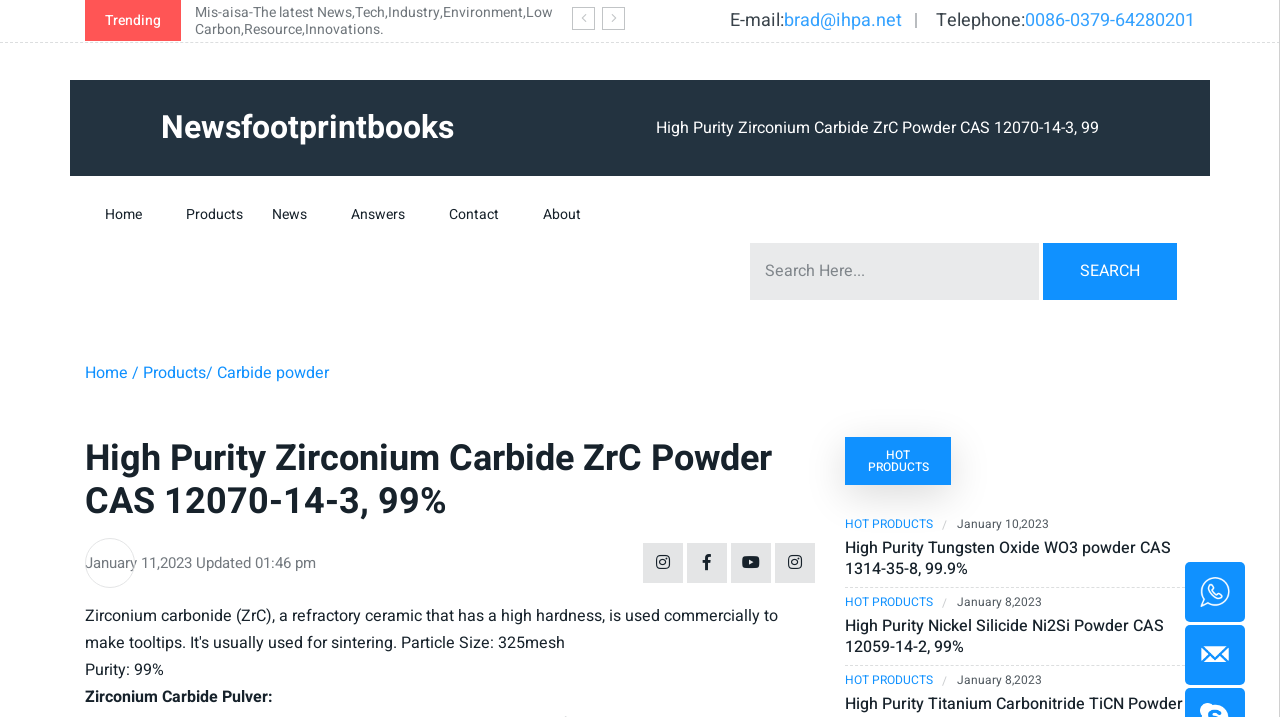Provide the bounding box coordinates for the UI element that is described as: "Sales & Investory".

None